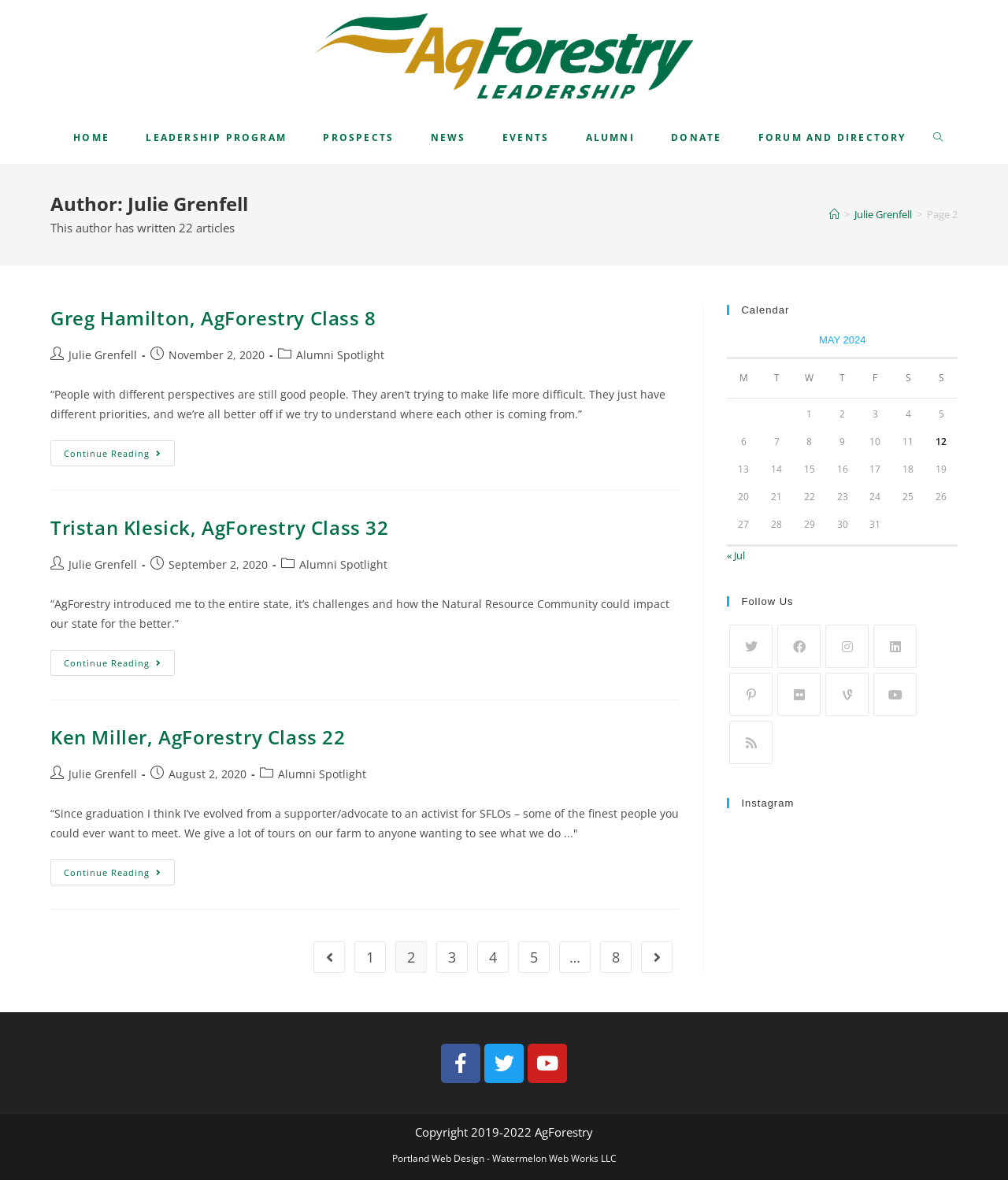Identify the title of the webpage and provide its text content.

Author: Julie Grenfell